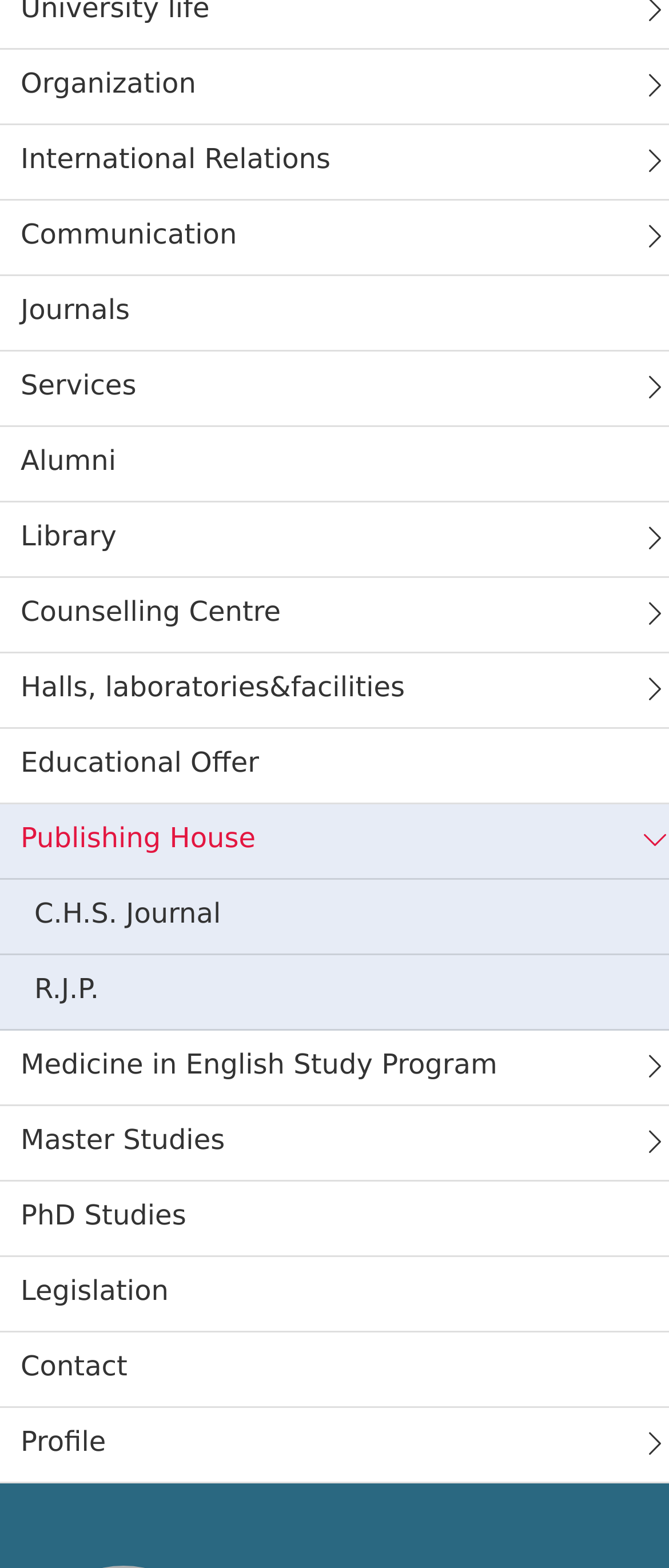How many links are related to studies?
Refer to the image and offer an in-depth and detailed answer to the question.

There are four links related to studies: 'Medicine in English Study Program', 'Master Studies', 'PhD Studies', and 'Educational Offer'. These links are scattered throughout the webpage, but they are all related to academic programs or studies.